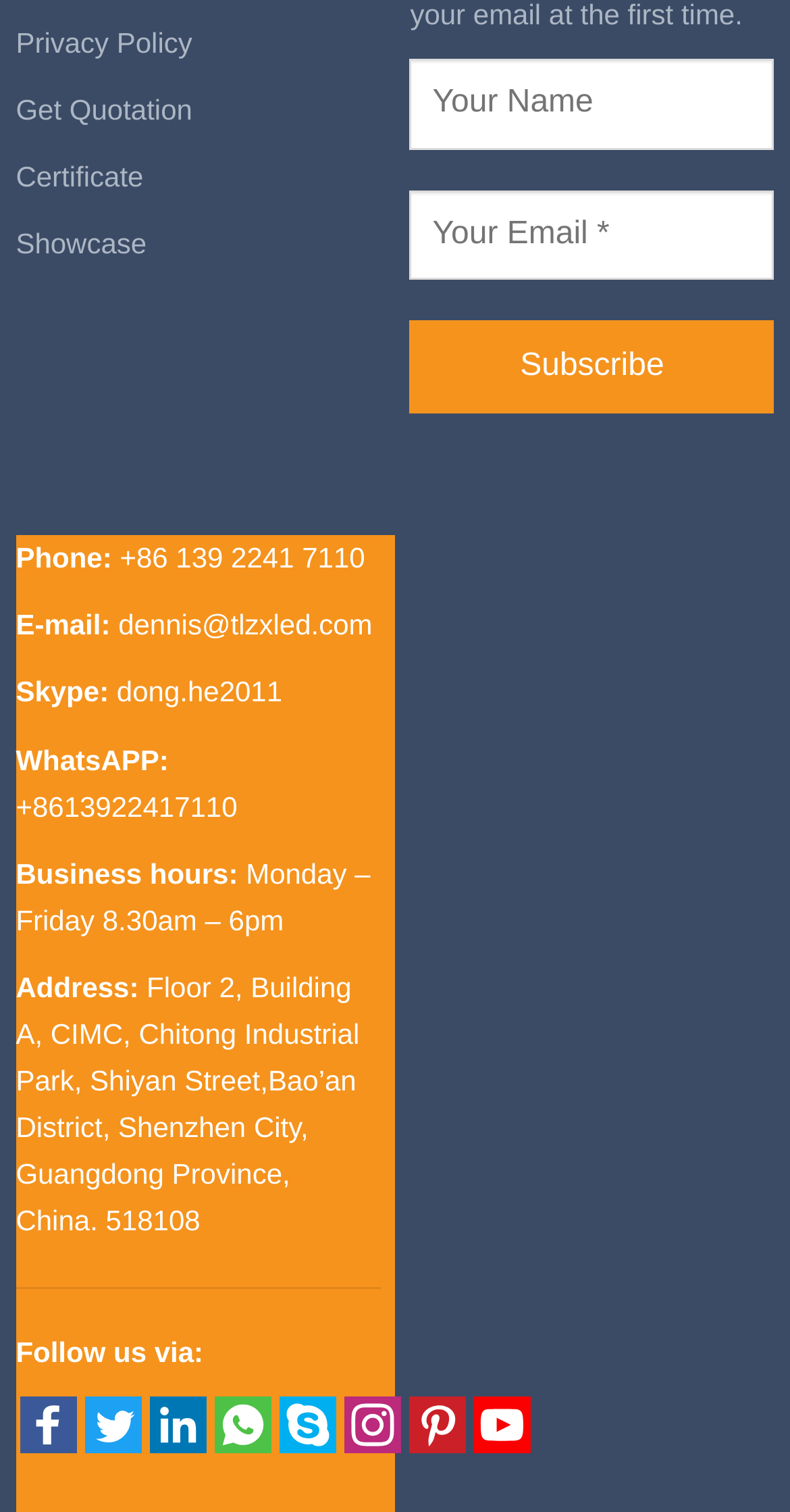Find the UI element described as: "139 2241 7110" and predict its bounding box coordinates. Ensure the coordinates are four float numbers between 0 and 1, [left, top, right, bottom].

[0.223, 0.358, 0.462, 0.38]